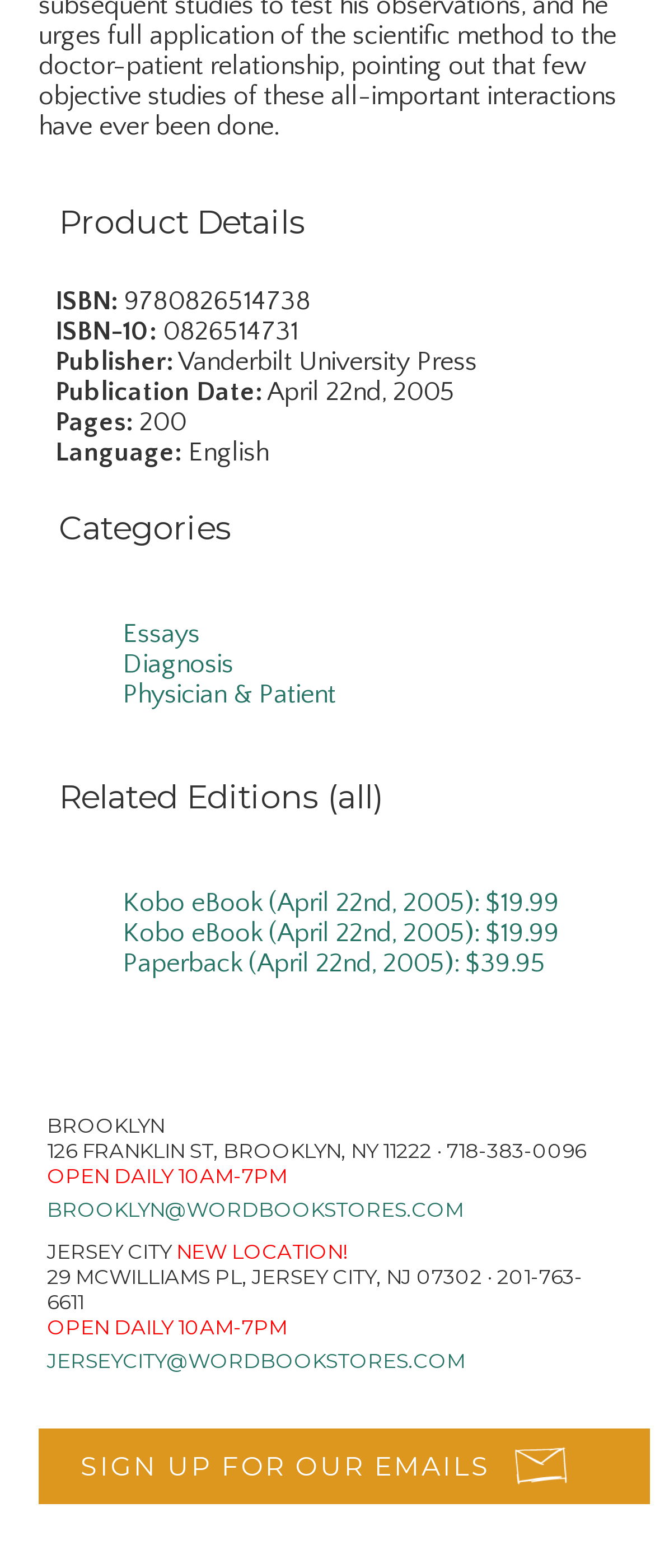Can you find the bounding box coordinates for the element that needs to be clicked to execute this instruction: "Contact Brooklyn store"? The coordinates should be given as four float numbers between 0 and 1, i.e., [left, top, right, bottom].

[0.072, 0.763, 0.708, 0.779]